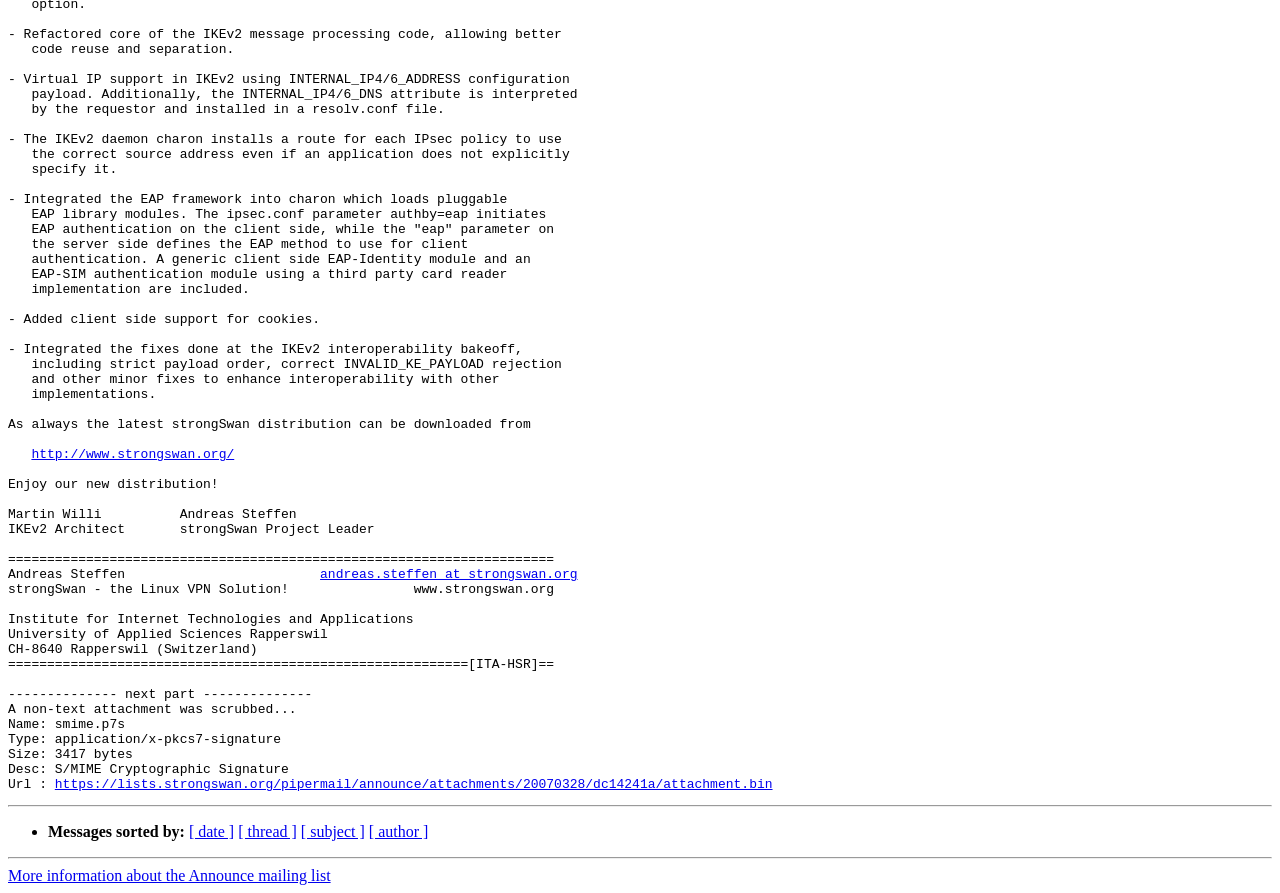Could you determine the bounding box coordinates of the clickable element to complete the instruction: "Visit strongSwan website"? Provide the coordinates as four float numbers between 0 and 1, i.e., [left, top, right, bottom].

[0.025, 0.501, 0.183, 0.518]